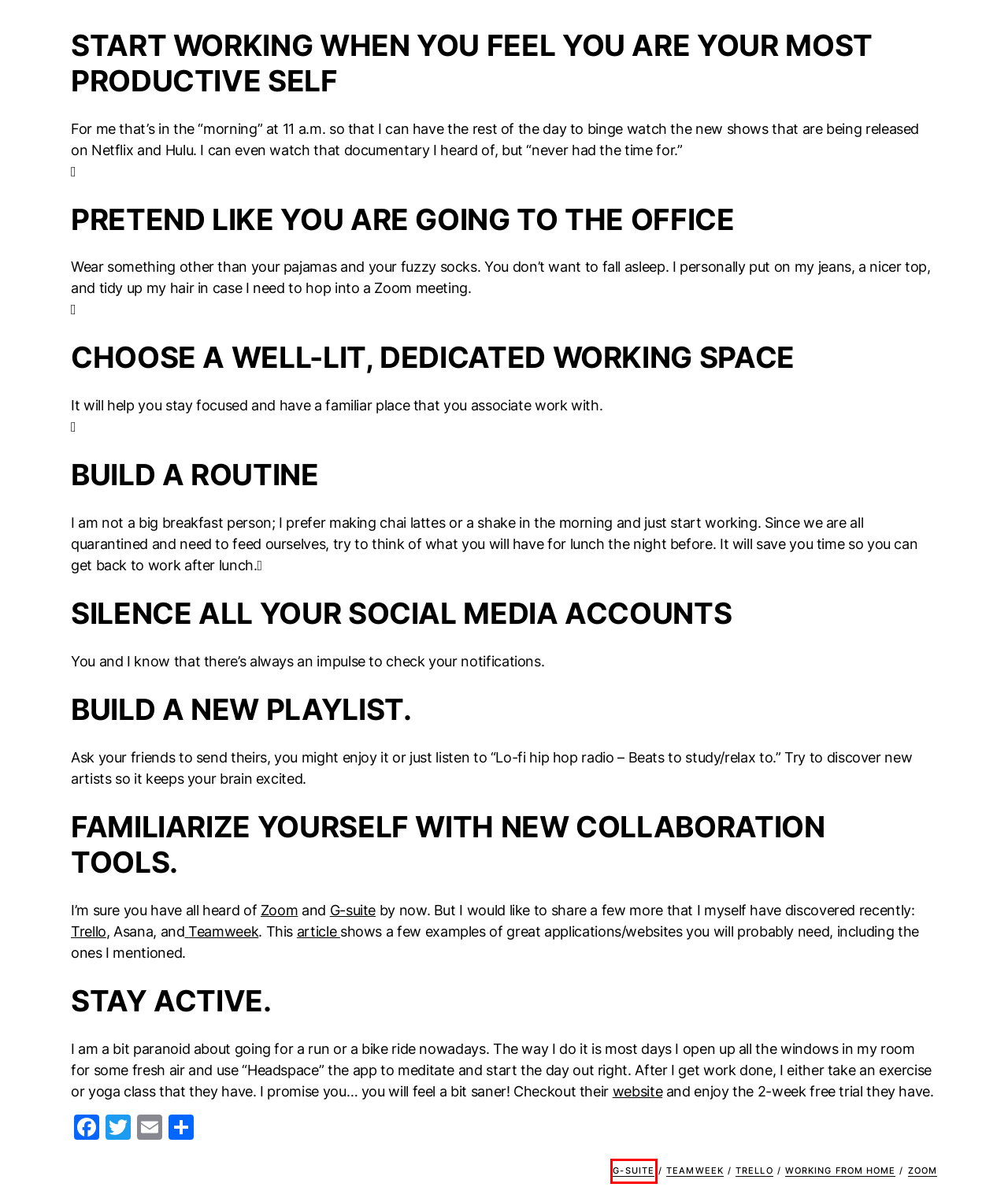A screenshot of a webpage is provided, featuring a red bounding box around a specific UI element. Identify the webpage description that most accurately reflects the new webpage after interacting with the selected element. Here are the candidates:
A. One platform to connect | Zoom
B. Meditation and Sleep Made Simple - Headspace
C. Trello | UMSL Business Blog
D. Manage Your Team’s Projects From Anywhere | Trello
E. Working from home | UMSL Business Blog
F. G-suite | UMSL Business Blog
G. Resource Planning & Project Scheduling Software – Toggl Plan
H. AddToAny - Share

F